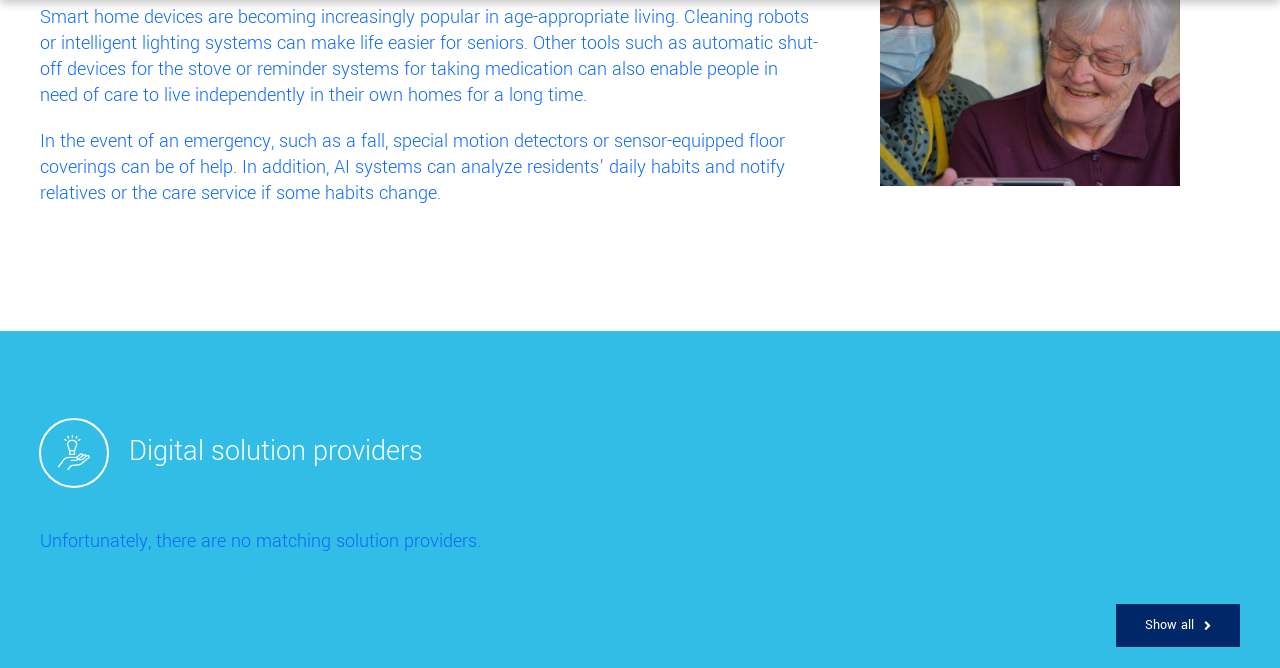Using the webpage screenshot, find the UI element described by Save. Provide the bounding box coordinates in the format (top-left x, top-left y, bottom-right x, bottom-right y), ensuring all values are floating point numbers between 0 and 1.

[0.091, 0.185, 0.145, 0.246]